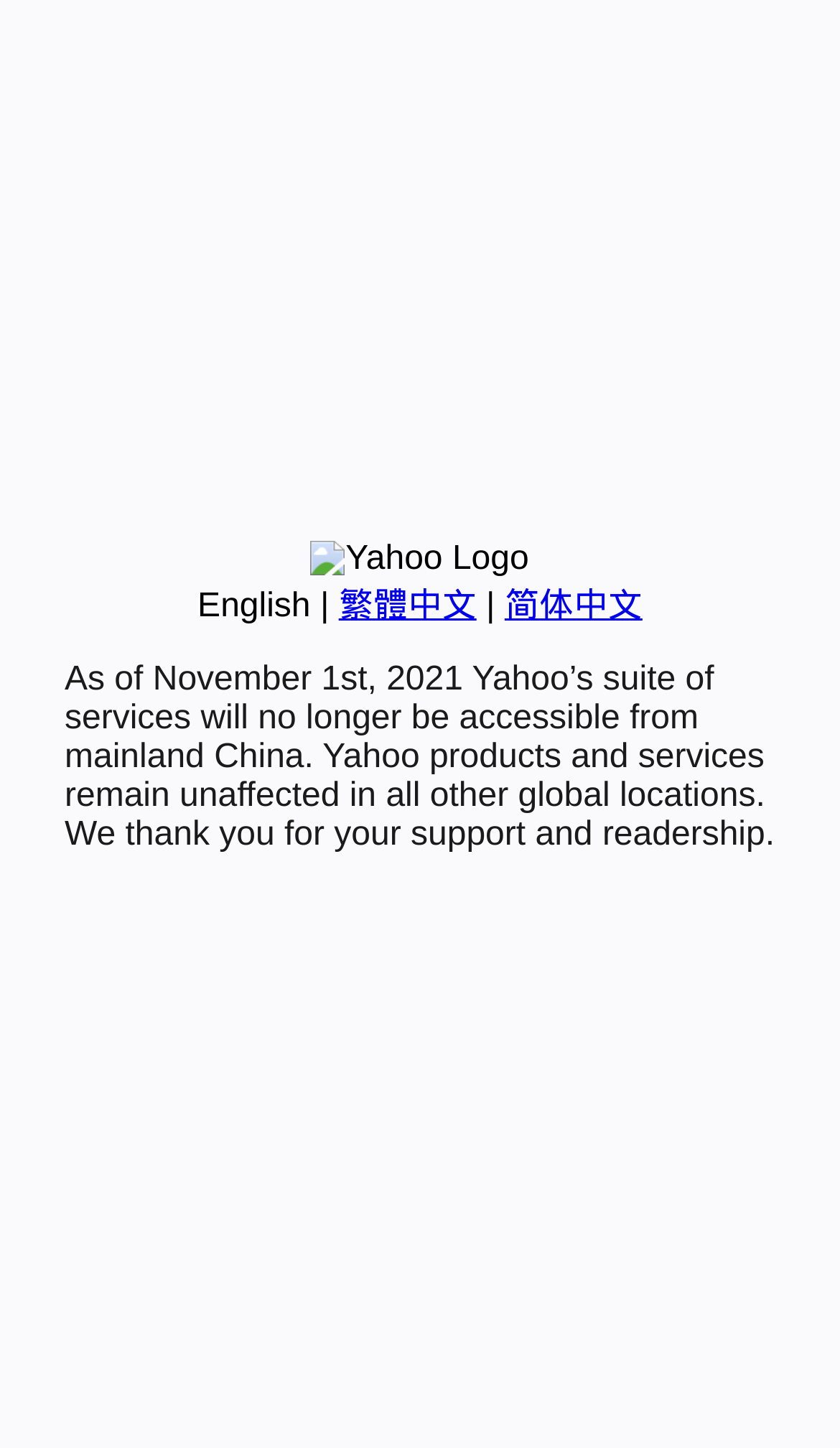Please find the bounding box coordinates in the format (top-left x, top-left y, bottom-right x, bottom-right y) for the given element description. Ensure the coordinates are floating point numbers between 0 and 1. Description: 简体中文

[0.601, 0.406, 0.765, 0.432]